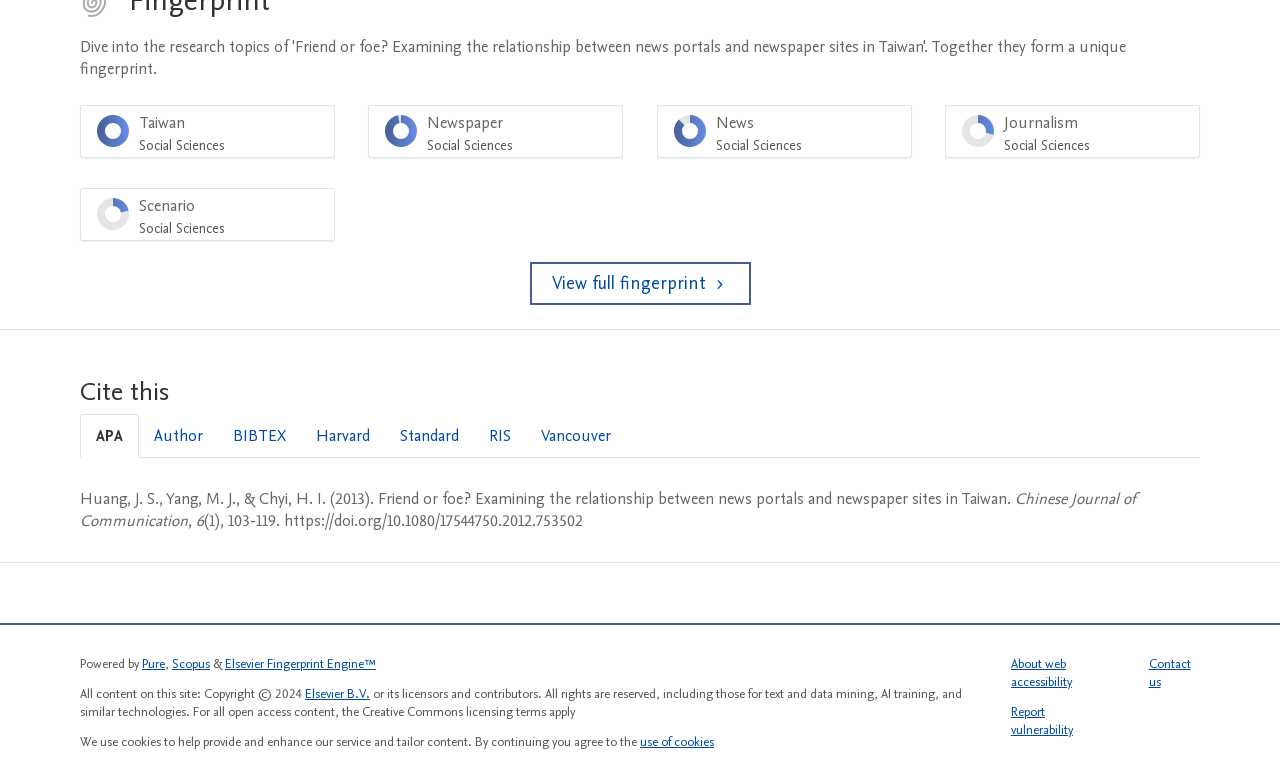Locate the bounding box coordinates of the clickable area to execute the instruction: "Choose the 'Harvard' citation style". Provide the coordinates as four float numbers between 0 and 1, represented as [left, top, right, bottom].

[0.235, 0.543, 0.301, 0.598]